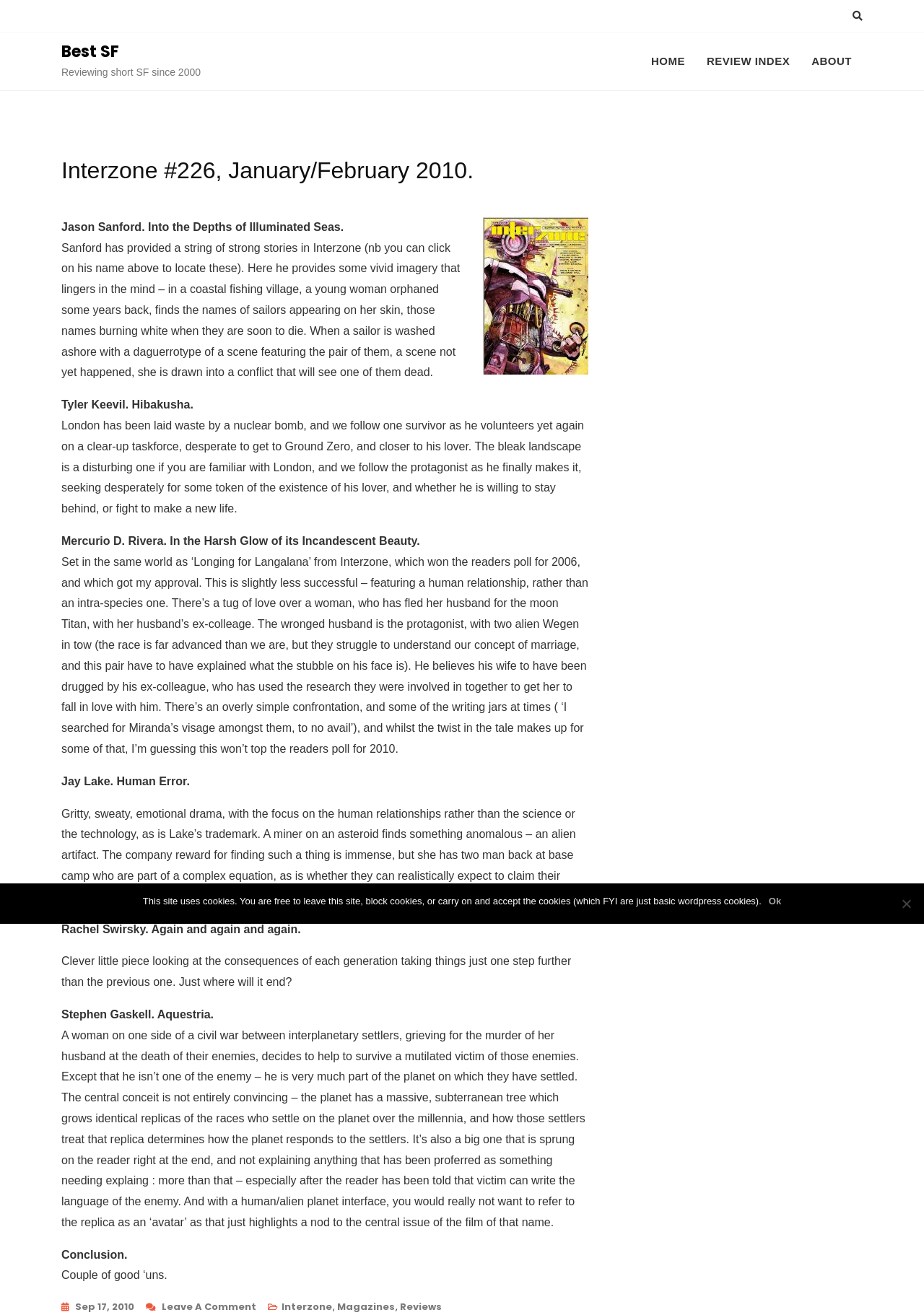What is the name of the author of the story 'Hibakusha'?
Provide a thorough and detailed answer to the question.

The name of the author of the story 'Hibakusha' can be found in the text 'Tyler Keevil. Hibakusha.' which is located below the heading 'Interzone #226, January/February 2010.'.